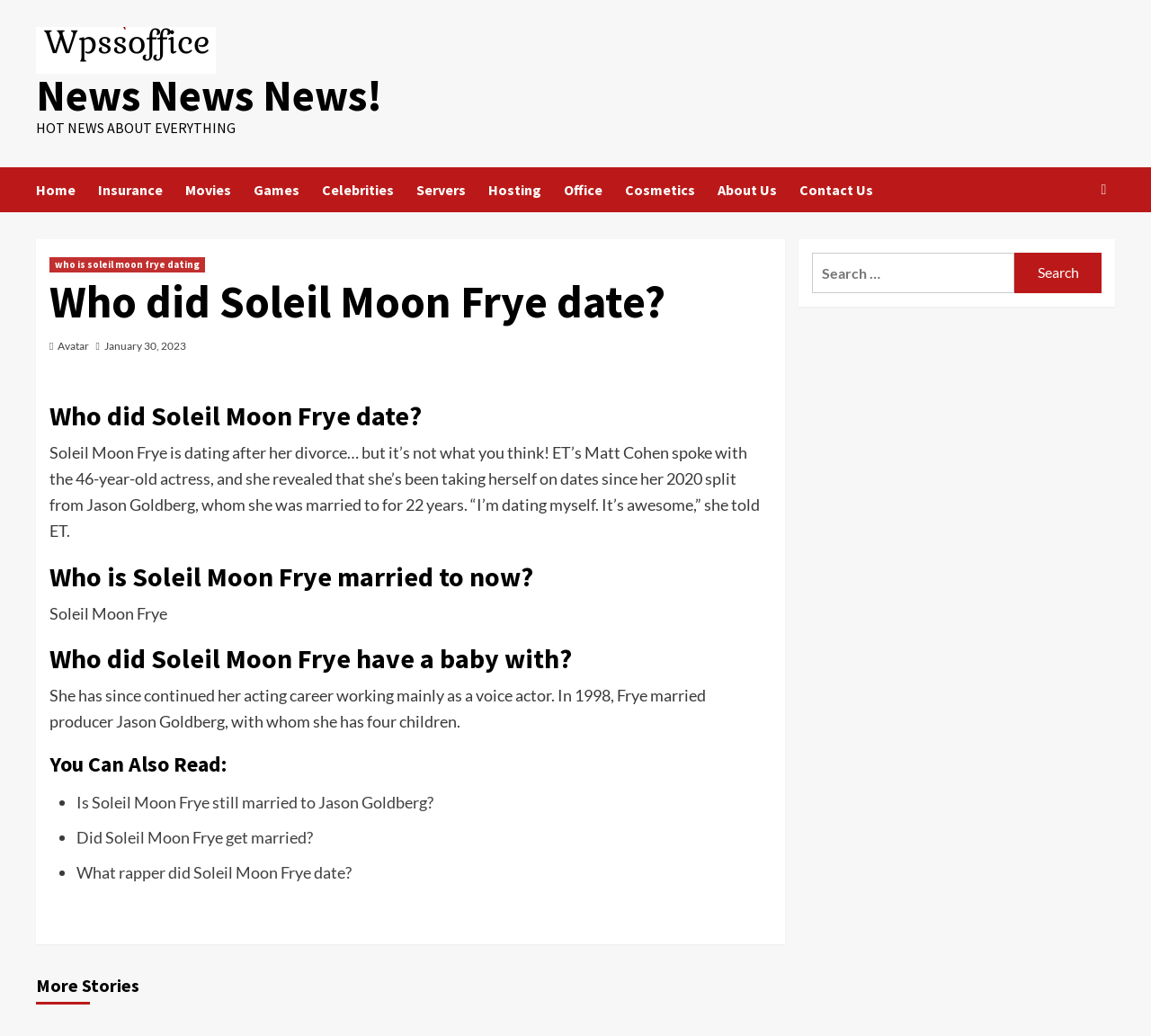Indicate the bounding box coordinates of the element that must be clicked to execute the instruction: "Click on the 'About Us' link". The coordinates should be given as four float numbers between 0 and 1, i.e., [left, top, right, bottom].

[0.623, 0.161, 0.695, 0.205]